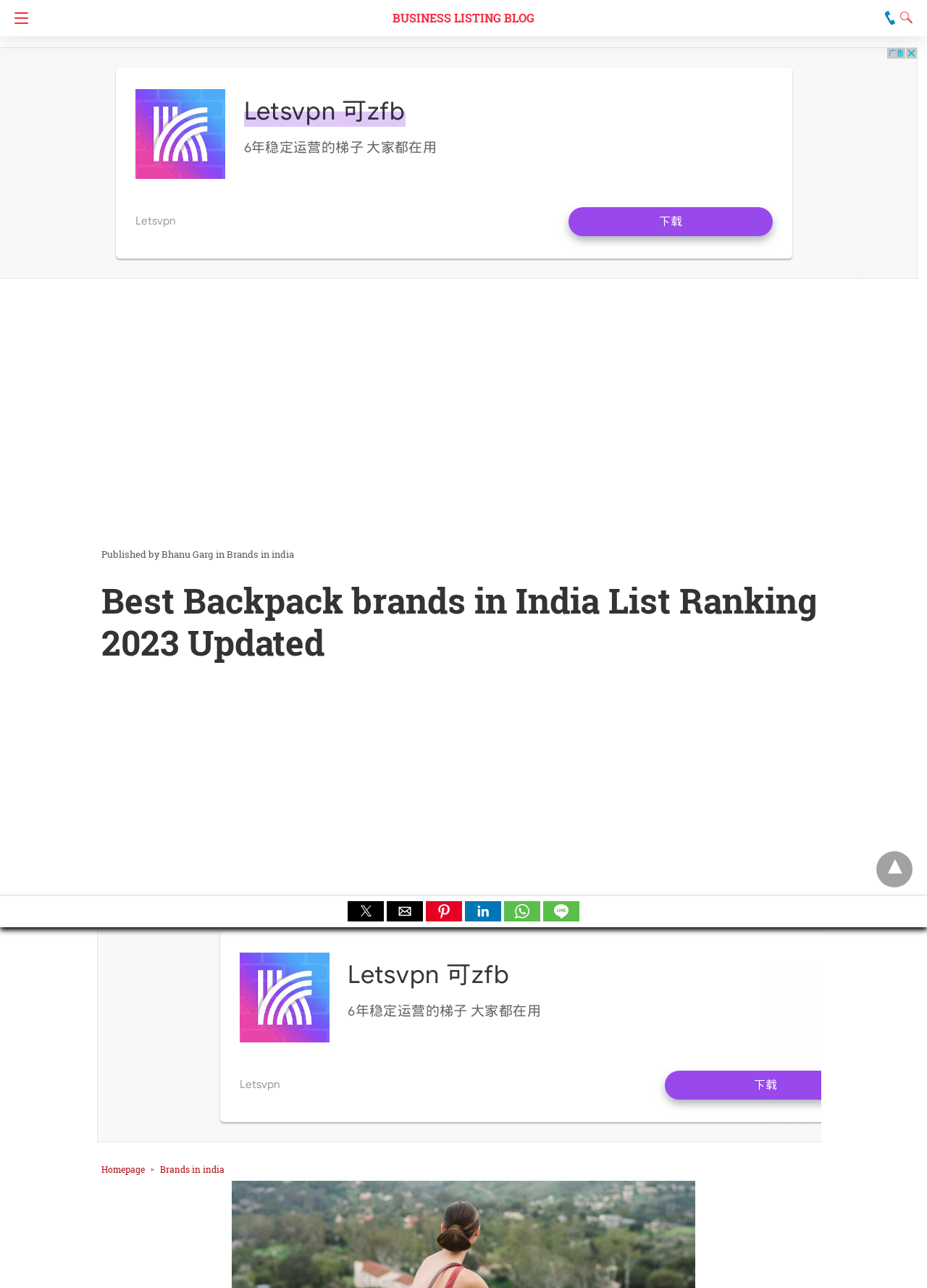Could you determine the bounding box coordinates of the clickable element to complete the instruction: "Click on the navigation button"? Provide the coordinates as four float numbers between 0 and 1, i.e., [left, top, right, bottom].

[0.0, 0.0, 0.038, 0.028]